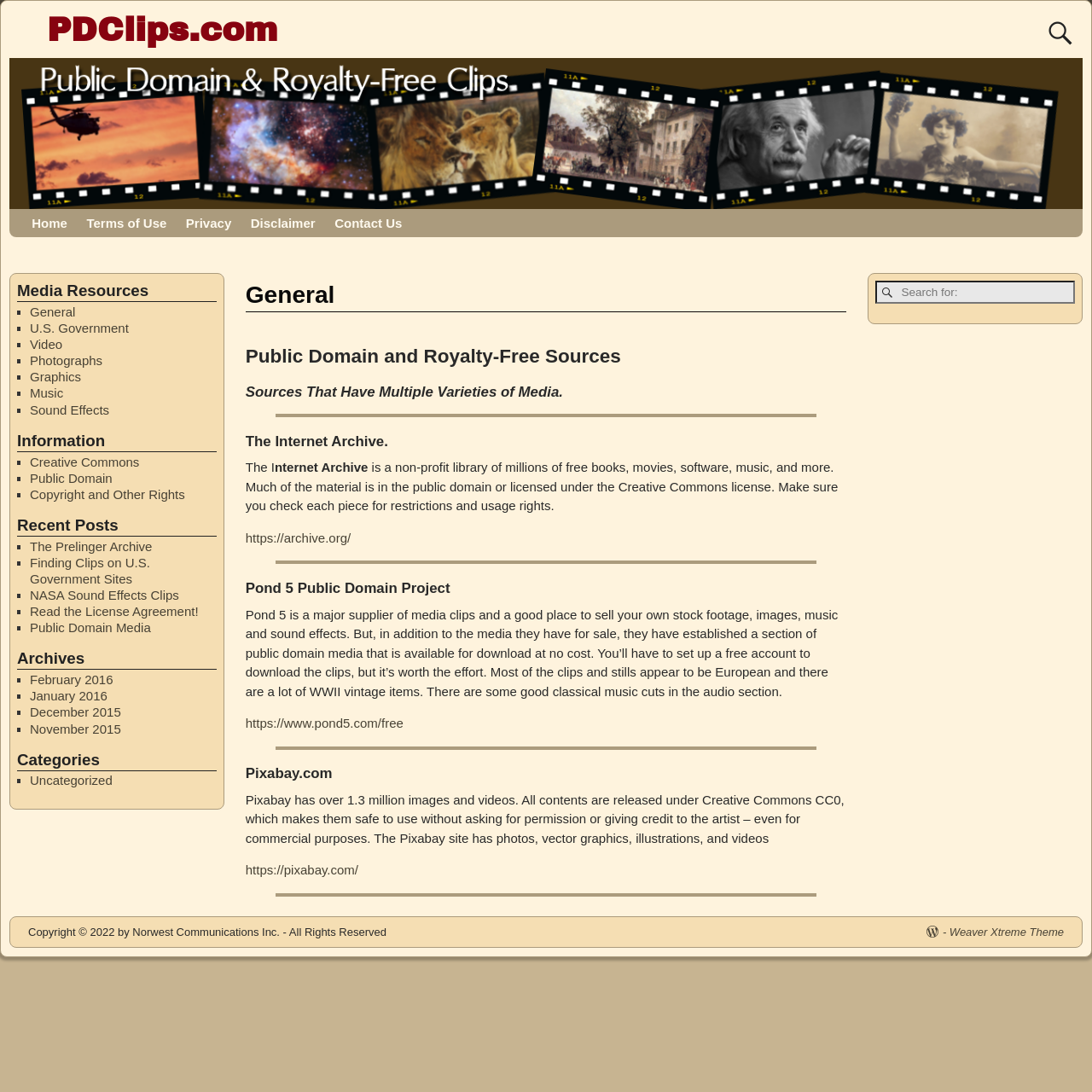Locate the bounding box coordinates of the clickable region necessary to complete the following instruction: "read about Creative Commons". Provide the coordinates in the format of four float numbers between 0 and 1, i.e., [left, top, right, bottom].

[0.027, 0.416, 0.128, 0.429]